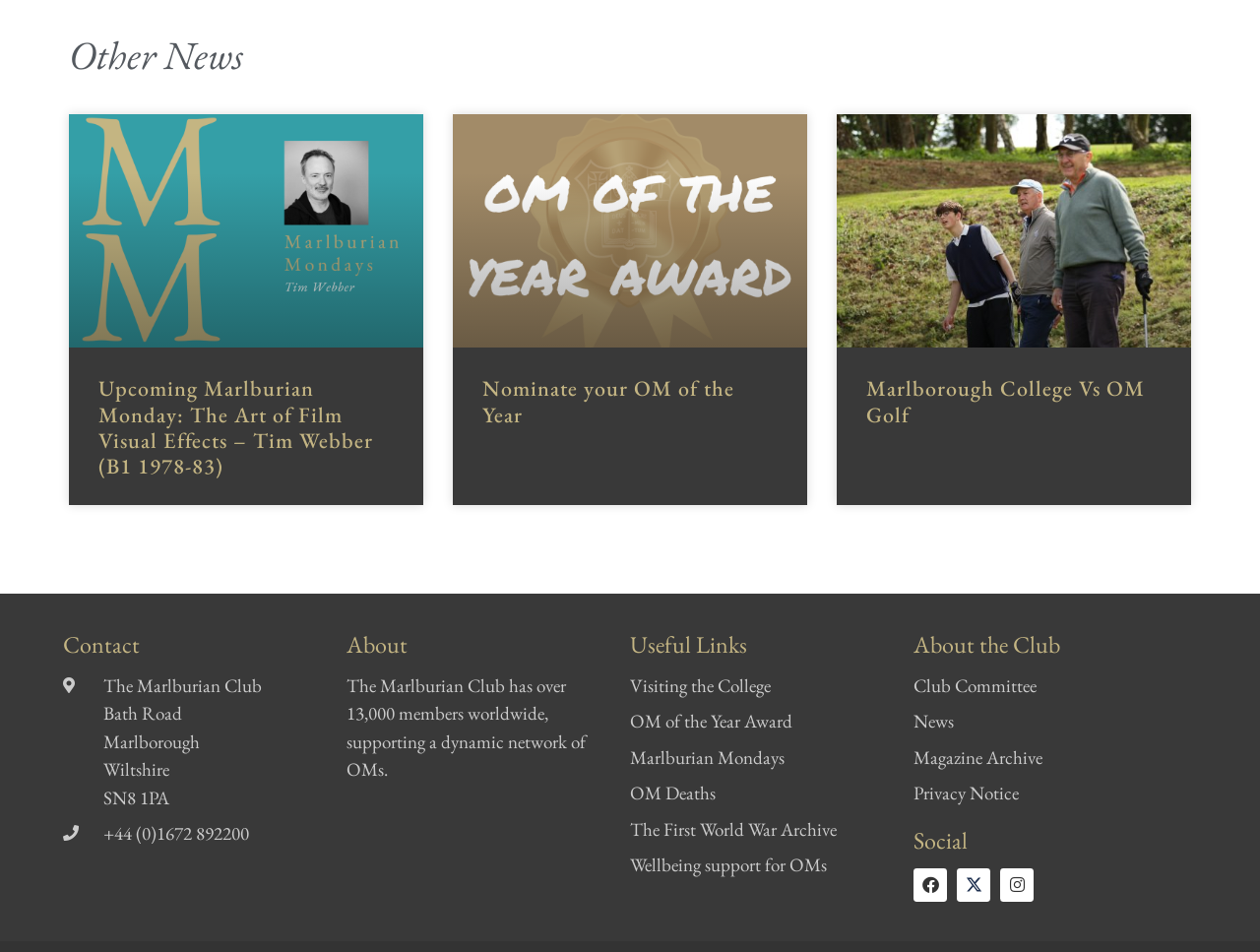What is the title of the first article?
Using the image, provide a concise answer in one word or a short phrase.

Upcoming Marlburian Monday